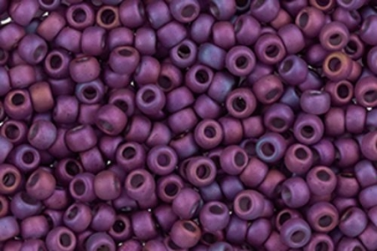What is the diameter of each bead?
Please answer the question with as much detail and depth as you can.

According to the caption, each bead is approximately 1.8mm in diameter, which is a precise measurement that indicates the small size of the beads.